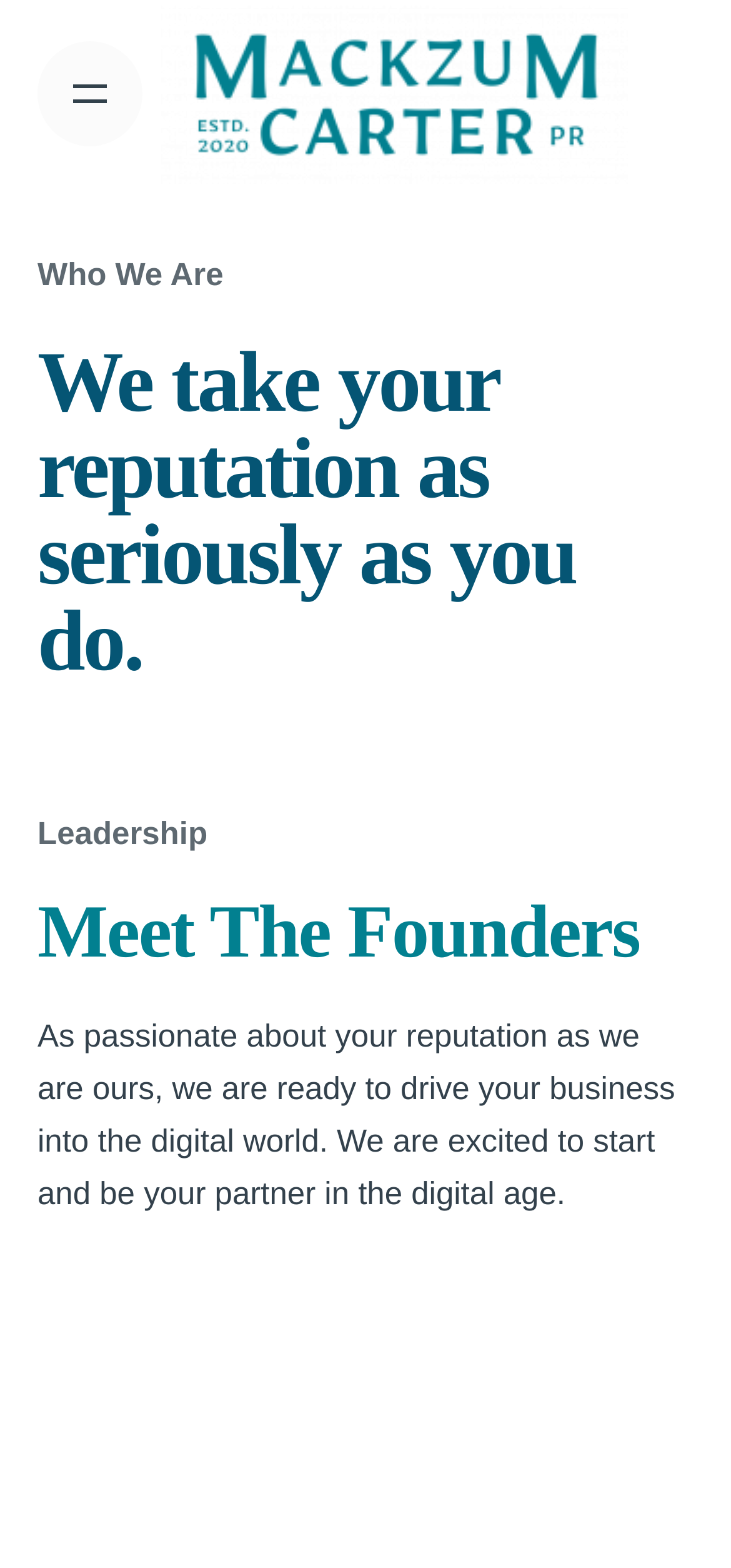Provide your answer in one word or a succinct phrase for the question: 
What is the name of the company?

Mackzum Carter PR